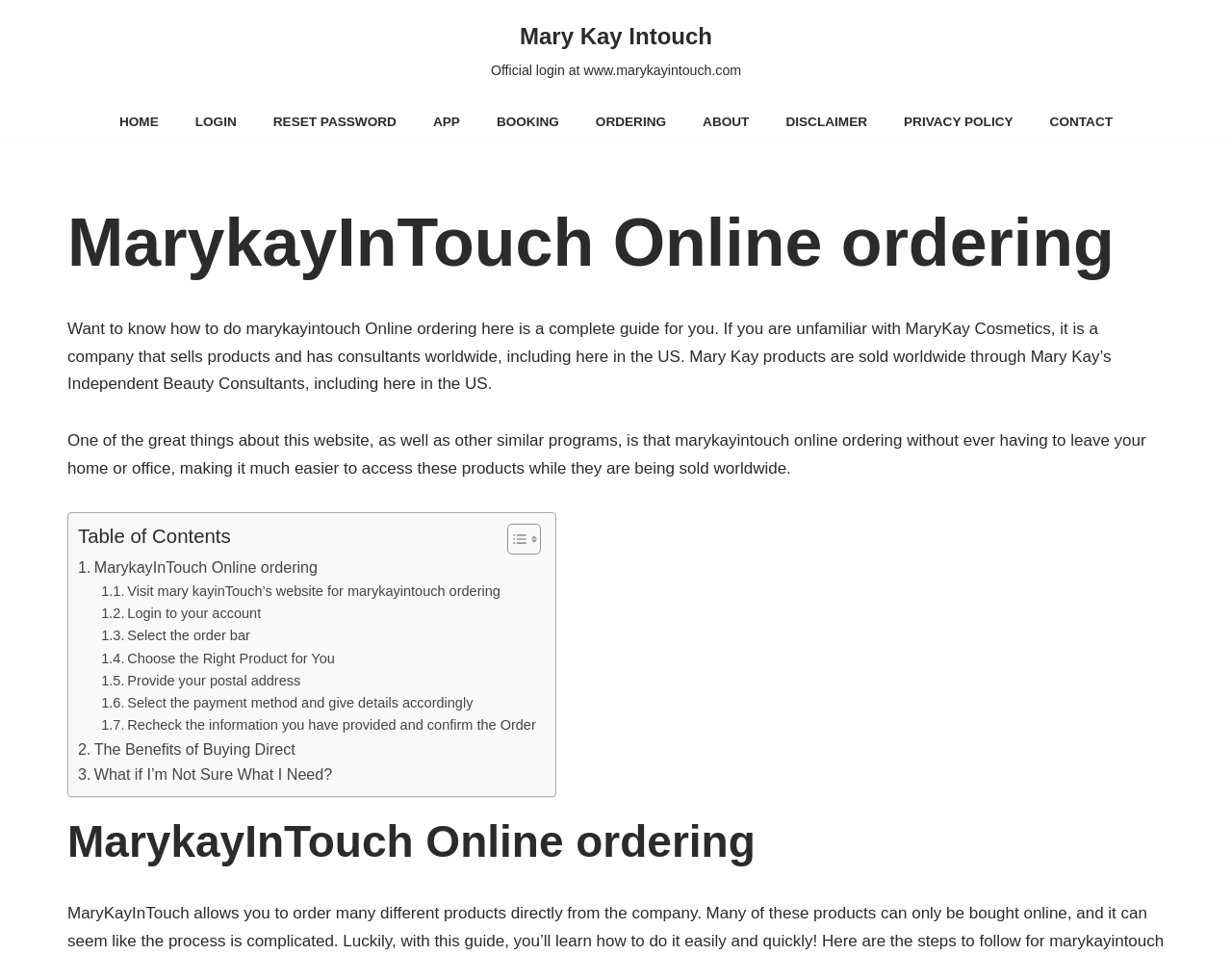Extract the bounding box for the UI element that matches this description: "Login".

[0.158, 0.115, 0.192, 0.14]